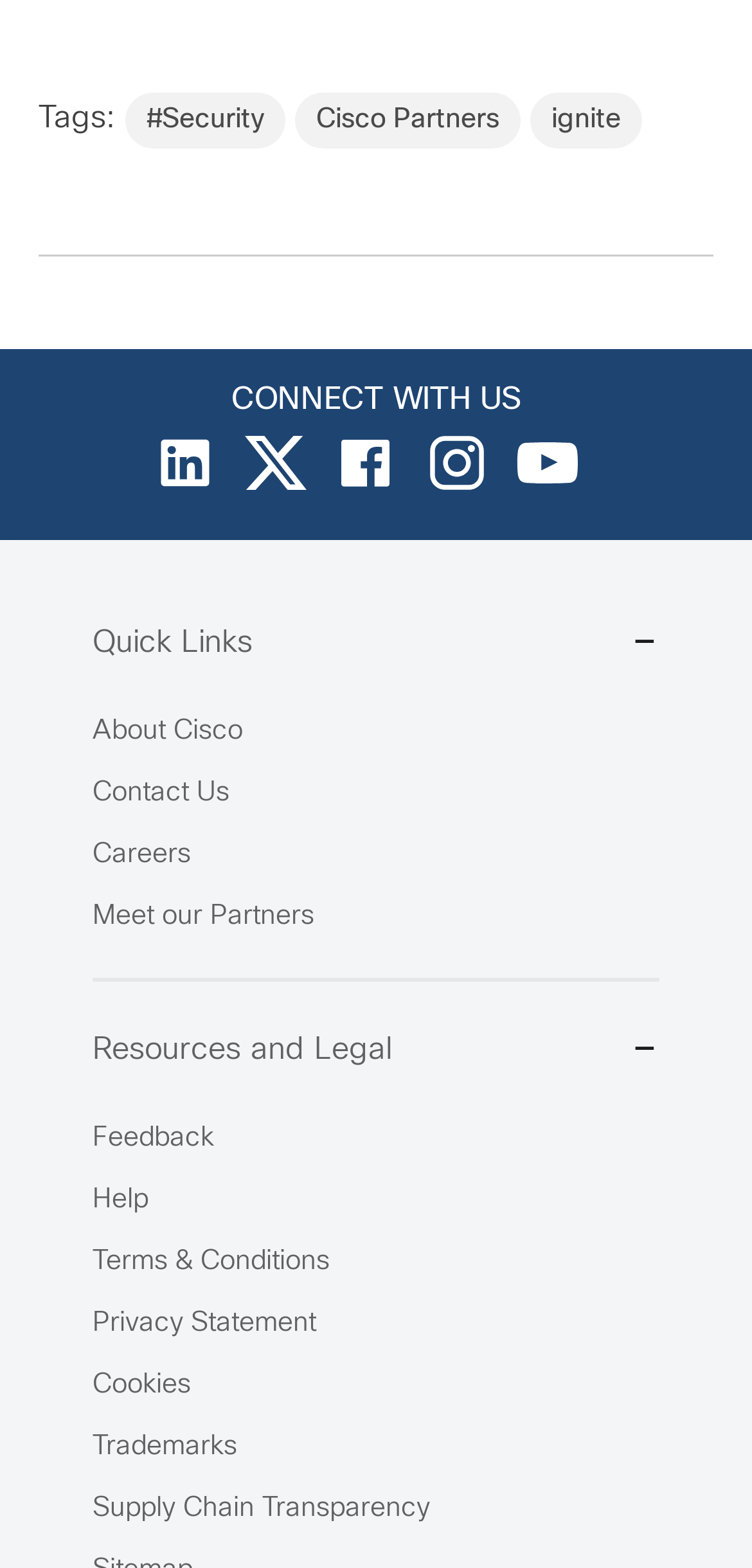Please locate the clickable area by providing the bounding box coordinates to follow this instruction: "Click on the Security tag".

[0.167, 0.059, 0.379, 0.094]